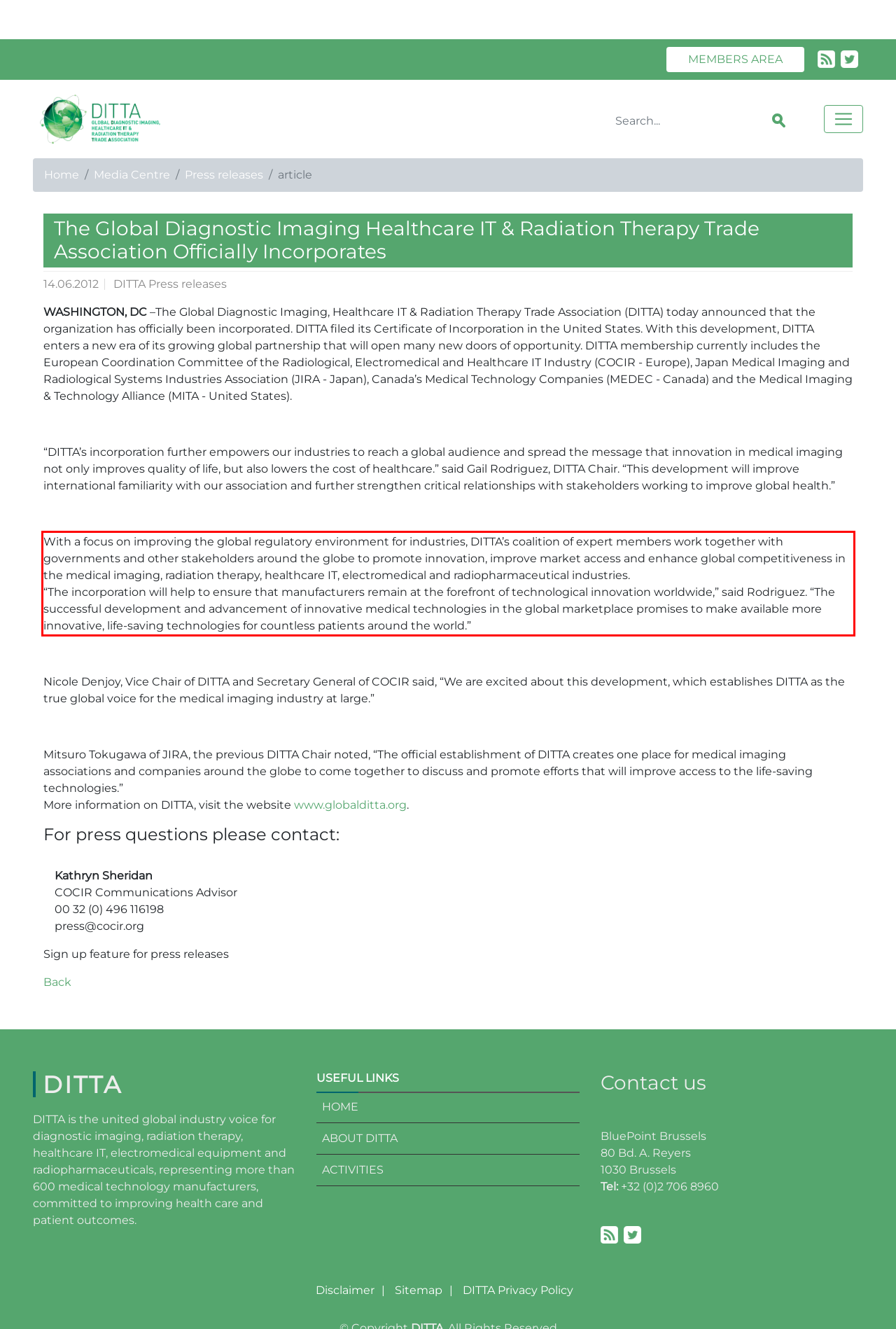Look at the provided screenshot of the webpage and perform OCR on the text within the red bounding box.

With a focus on improving the global regulatory environment for industries, DITTA’s coalition of expert members work together with governments and other stakeholders around the globe to promote innovation, improve market access and enhance global competitiveness in the medical imaging, radiation therapy, healthcare IT, electromedical and radiopharmaceutical industries. “The incorporation will help to ensure that manufacturers remain at the forefront of technological innovation worldwide,” said Rodriguez. “The successful development and advancement of innovative medical technologies in the global marketplace promises to make available more innovative, life-saving technologies for countless patients around the world.”